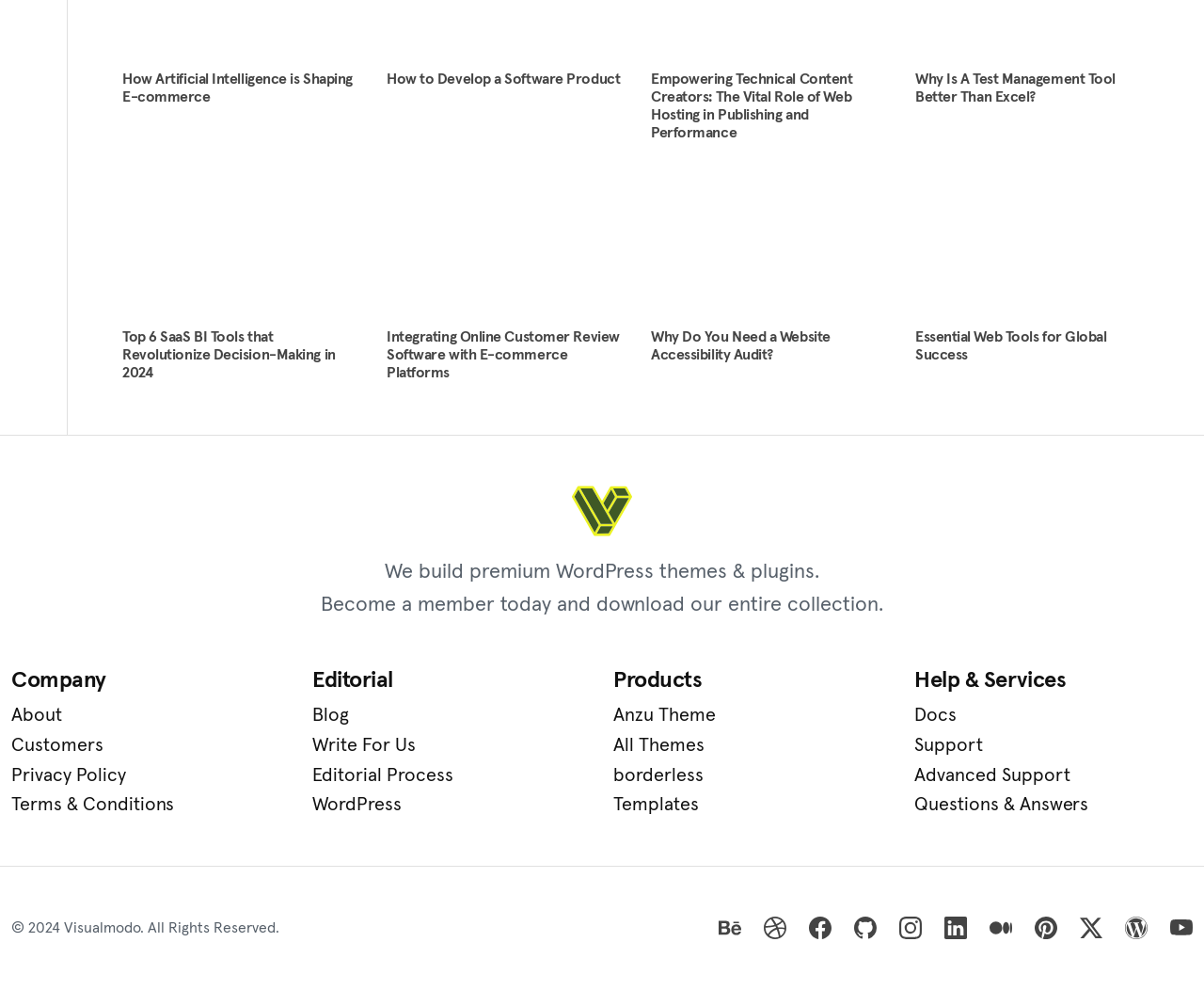Find the bounding box coordinates for the UI element whose description is: "Write For Us". The coordinates should be four float numbers between 0 and 1, in the format [left, top, right, bottom].

[0.259, 0.739, 0.491, 0.769]